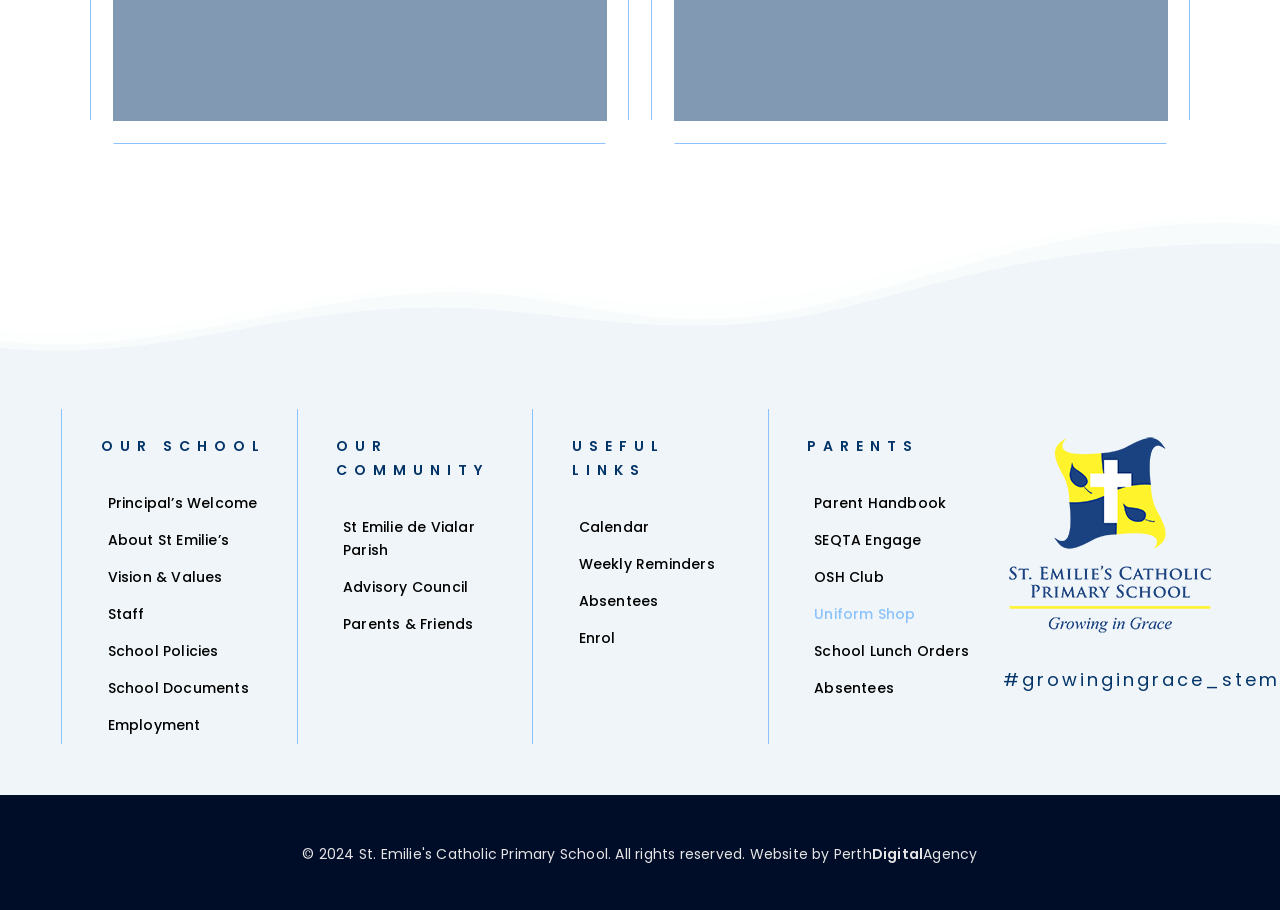How many links are under 'PARENTS'?
Please give a well-detailed answer to the question.

I counted the number of links under the 'PARENTS' heading, which are 'Parent Handbook', 'SEQTA Engage', 'OSH Club', 'Uniform Shop', 'School Lunch Orders', and 'Absentees'.